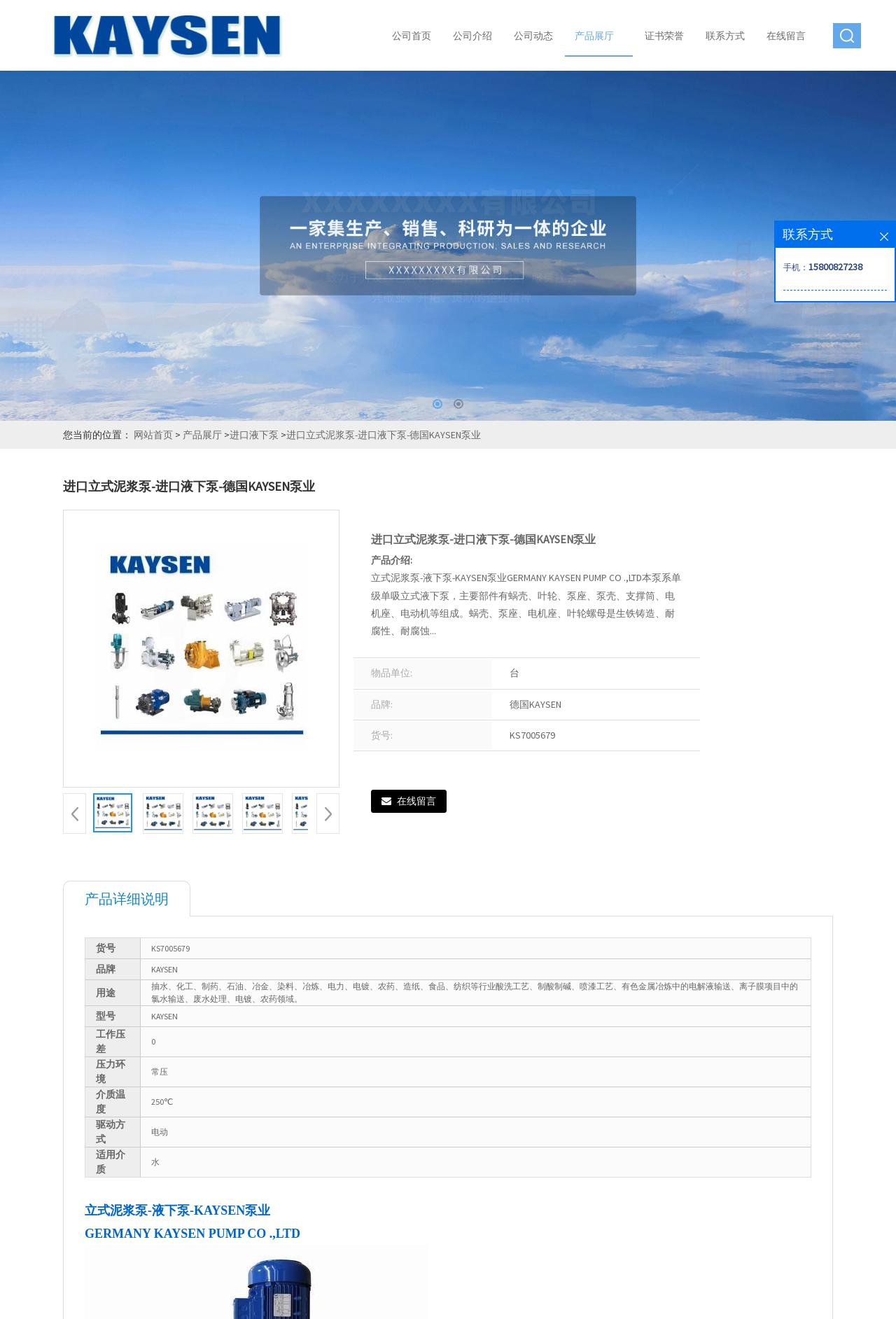Please provide a short answer using a single word or phrase for the question:
What is the purpose of the product?

抽水、化工、制药、石油、冶金、染料、冶炼、电力、电镀、农药、造纸、食品、纺织等行业